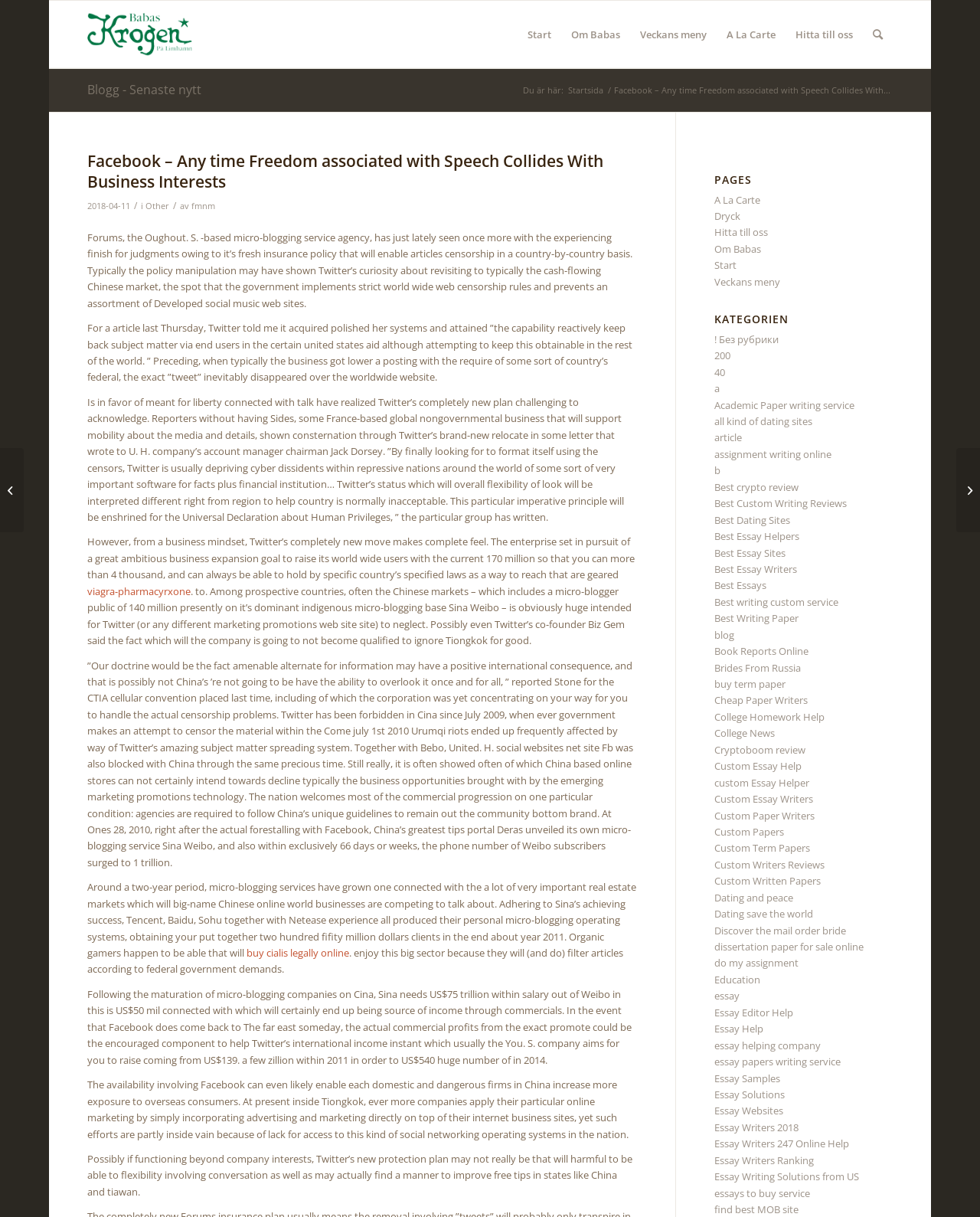What is the topic of the article?
Using the visual information, answer the question in a single word or phrase.

Twitter's new policy